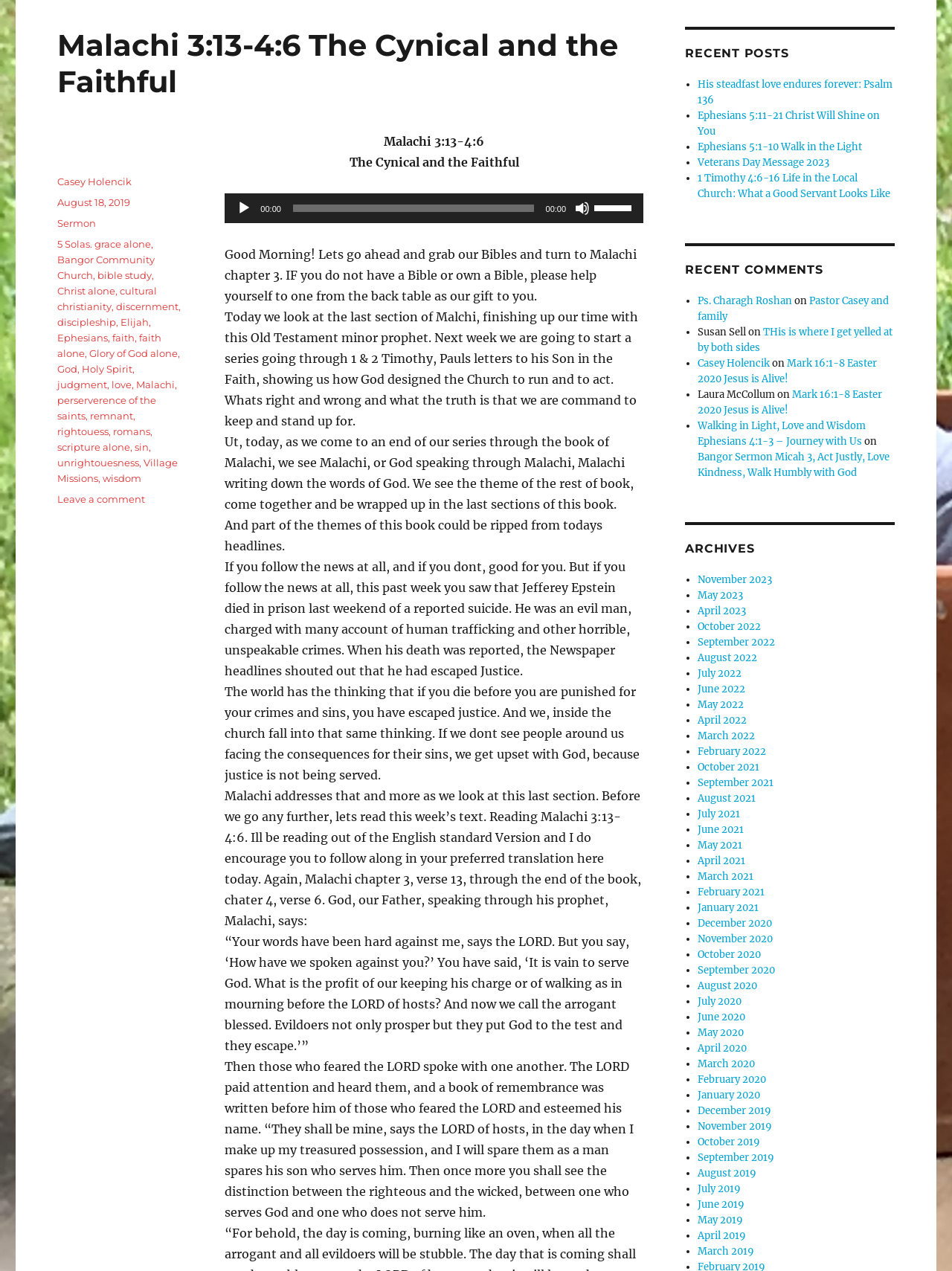What is the title of the sermon?
Provide an in-depth answer to the question, covering all aspects.

The title of the sermon can be found in the heading element at the top of the webpage, which reads 'Malachi 3:13-4:6 The Cynical and the Faithful'.